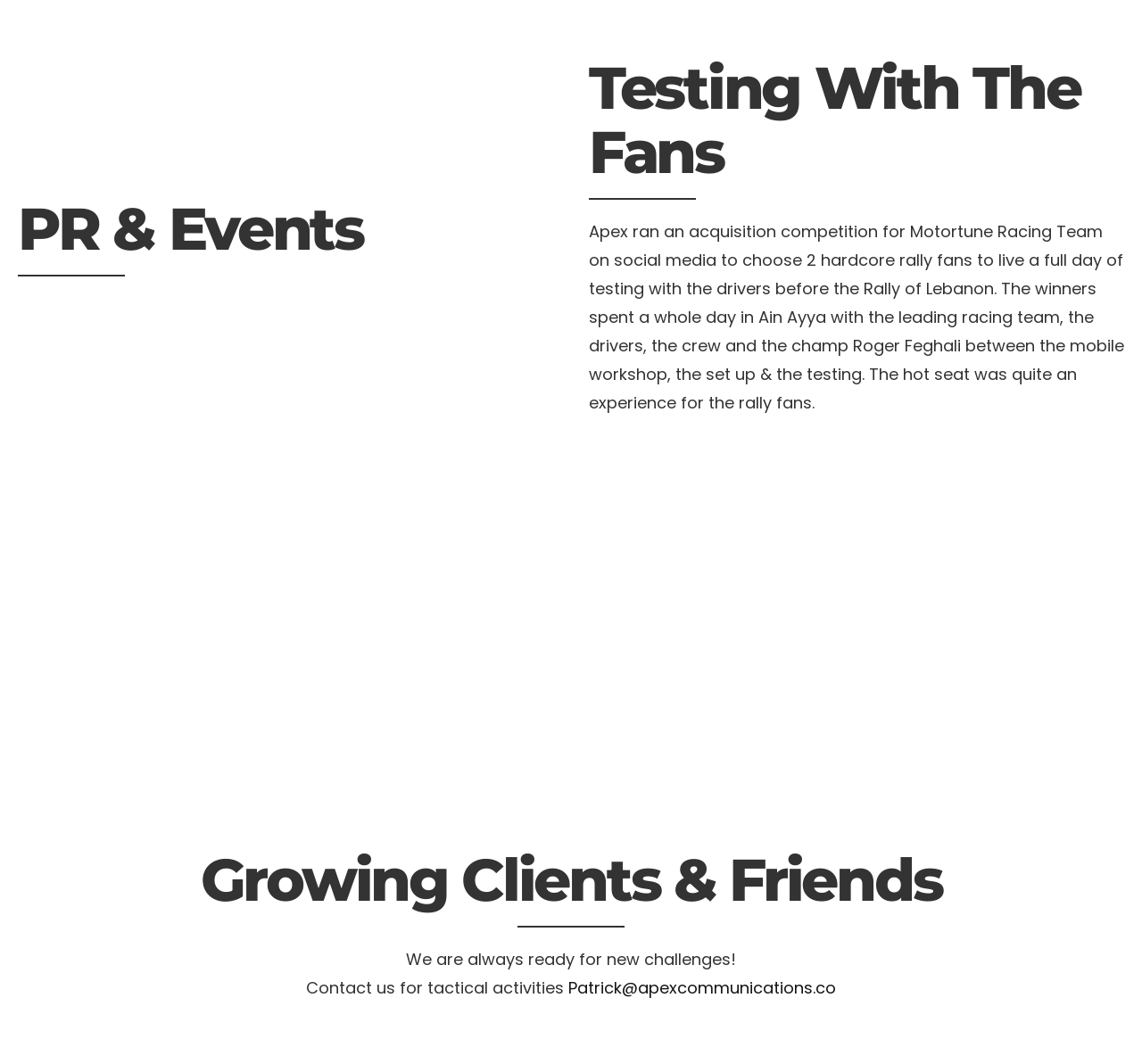What is the name of the driver mentioned?
Using the screenshot, give a one-word or short phrase answer.

Roger Feghali